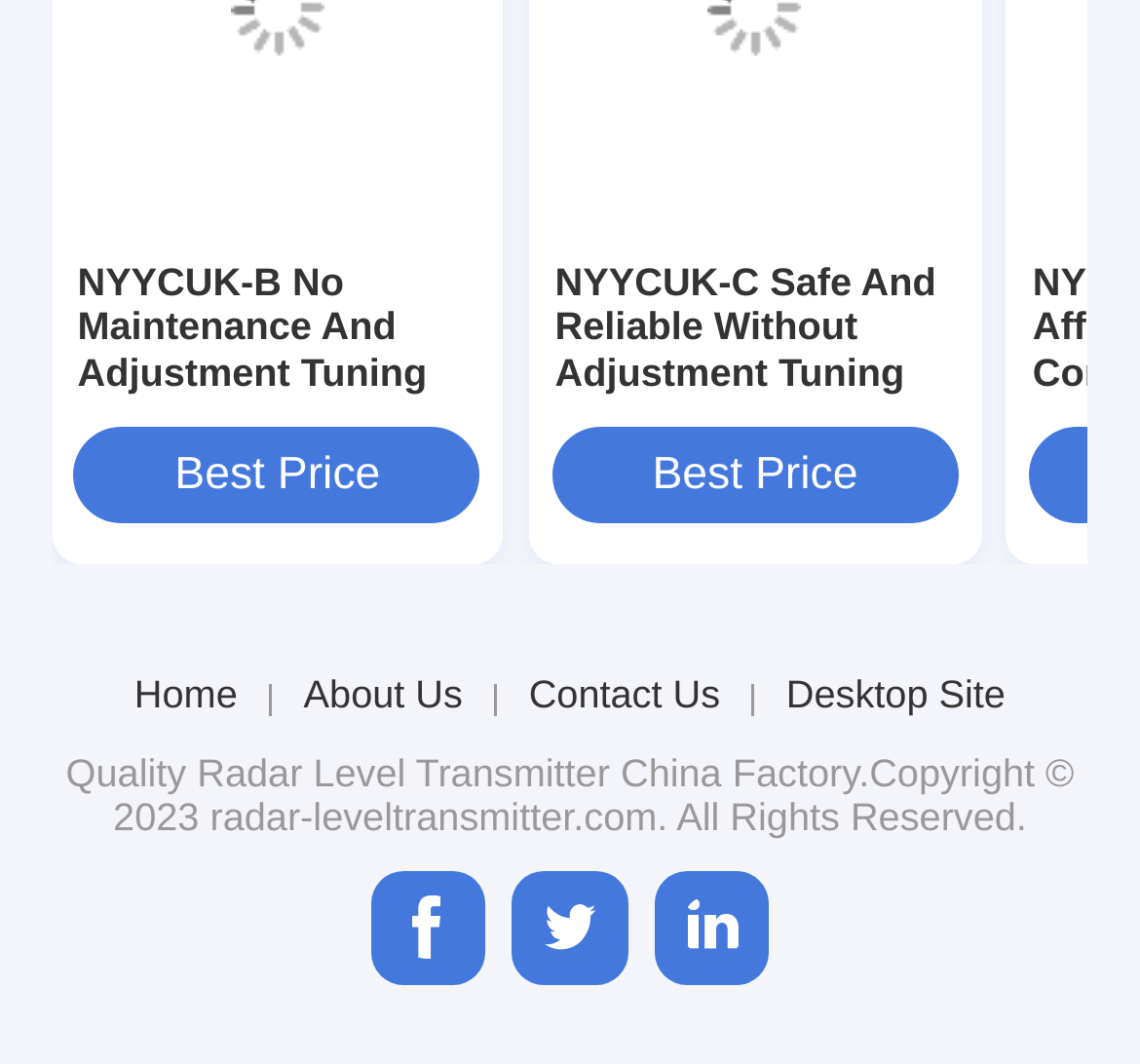How many 'Best Price' links are on the page?
Look at the image and respond with a single word or a short phrase.

2